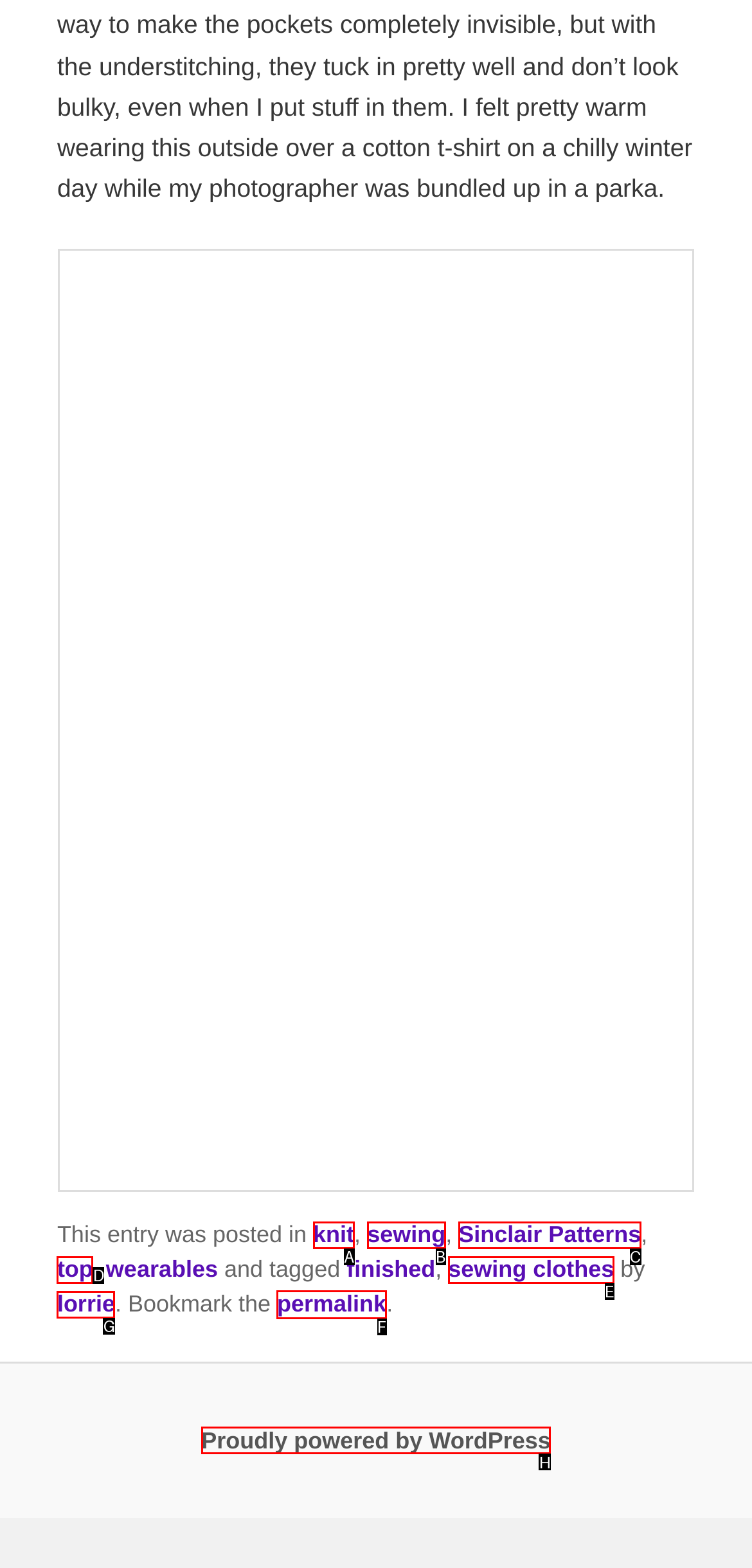Determine which letter corresponds to the UI element to click for this task: go to the permalink
Respond with the letter from the available options.

F